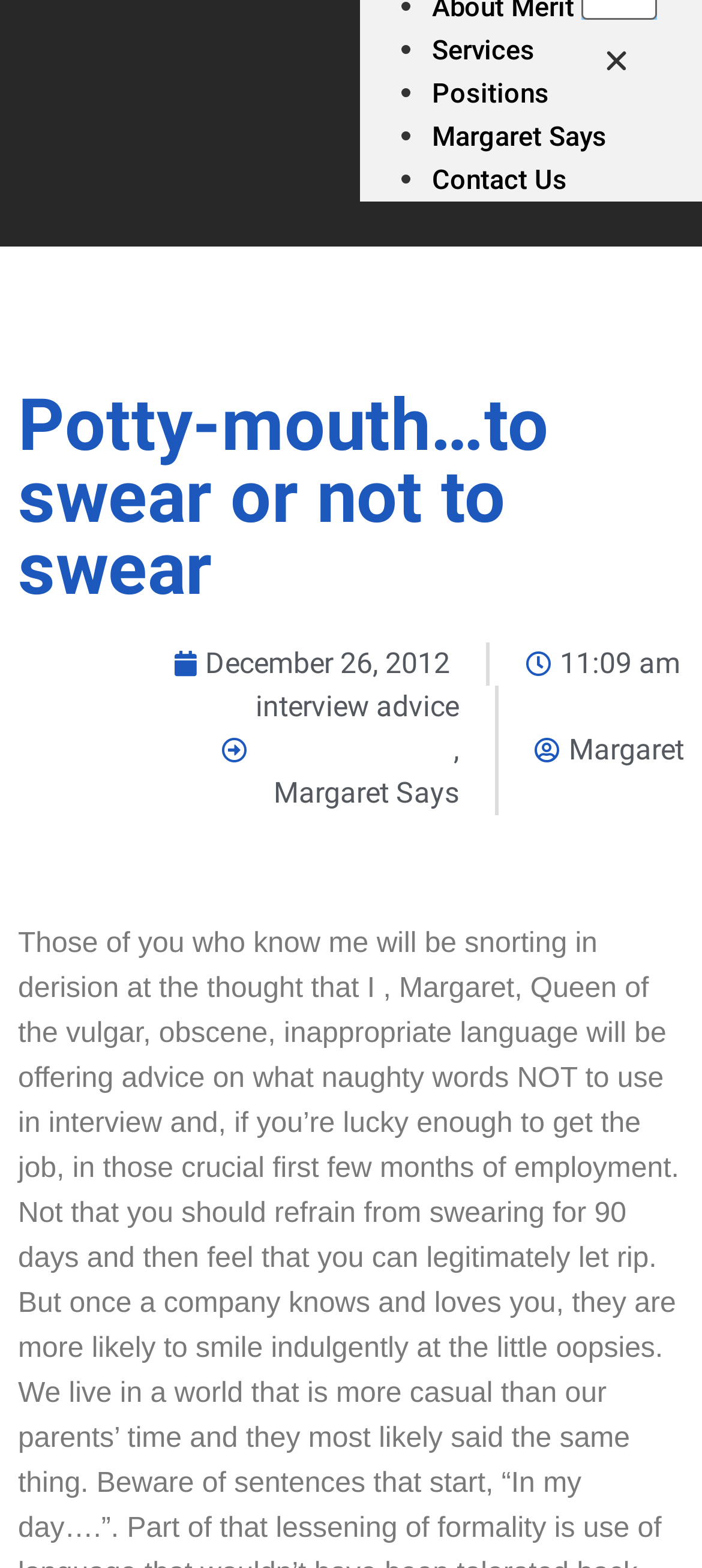Predict the bounding box of the UI element based on the description: "Services". The coordinates should be four float numbers between 0 and 1, formatted as [left, top, right, bottom].

[0.615, 0.022, 0.762, 0.042]